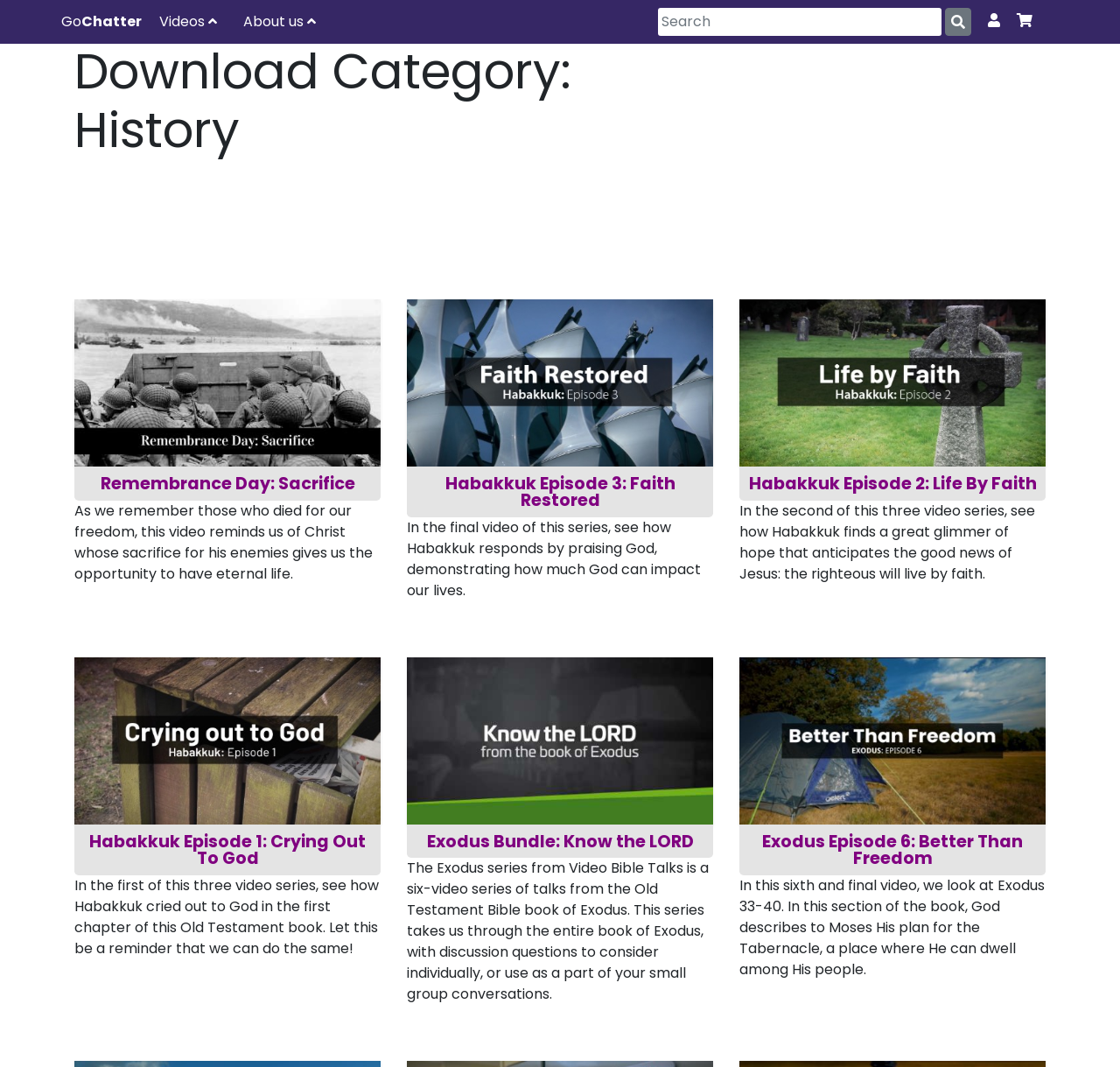Generate a comprehensive description of the webpage content.

The webpage is titled "History Archives - Go Chatter" and appears to be a video archive page. At the top left, there is a link to "GoChatter" and a series of navigation links, including "Videos" and "About us". On the right side of the top section, there is a search box with a magnifying glass icon and a few social media links.

Below the top section, there is a heading that reads "Download Category: History". Underneath this heading, there are several video links, each with a brief description. The videos are arranged in a vertical list, with the most recent ones at the top. The video links include "Remembrance Day: Sacrifice", "Habakkuk Episode 3: Faith Restored", "Habakkuk Episode 2: Life By Faith", and others. Each video link has a corresponding description that summarizes the content of the video.

The video links and descriptions take up most of the page, with the descriptions providing a brief overview of each video's content. The page appears to be a collection of historical videos, with a focus on biblical history and themes.